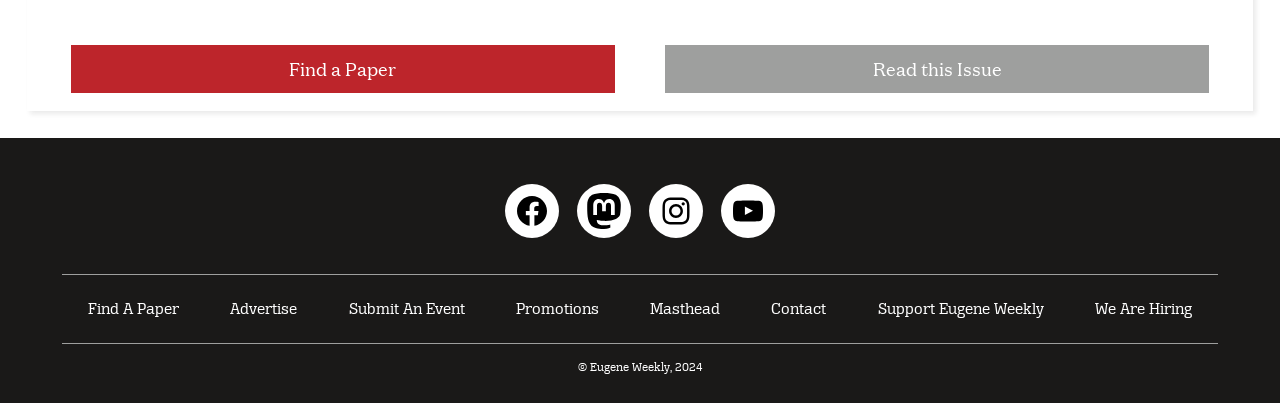Indicate the bounding box coordinates of the clickable region to achieve the following instruction: "Read this issue."

[0.52, 0.113, 0.945, 0.232]